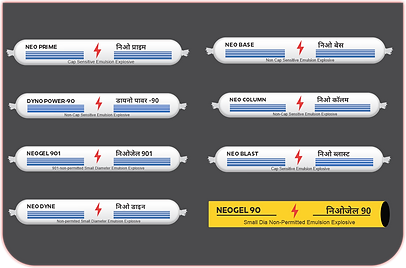Offer a detailed narrative of the image's content.

The image displays a collection of various emulsion explosives produced by SBL Energy Limited, showcased against a dark background. Each explosive is represented in a sleek, cylindrical form with a prominent lightning bolt icon, indicating their explosive properties. 

The names of the products are rendered in both English and Hindi, showcasing the bilingual nature of the branding. The listed products include:

1. **NEO PRIME** (Cap Sensitive Emulsion Explosive)
2. **DYNOPOWER-90** (Cap Sensitive Emulsion Explosive)
3. **NEO BASE** (Cap Sensitive Emulsion Explosive)
4. **NEO COLUMN** (Non-Cap Sensitive Emulsion Explosive)
5. **NEOGEL 901** (Non-Permitted Emulsion Explosive)
6. **NEO BLAST** (Cap Sensitive Emulsion Explosive)
7. **NEODINE** (Cap Sensitive Emulsion Explosive)
8. **NEOGEL 90** (Small Diameter Non-Permitted Emulsion Explosive)

This image effectively highlights the diversity of emulsion explosives offered by the company, emphasizing their applications in various industrial and commercial blasting operations. The clear labeling reinforces their specifications, catering to both English and Hindi-speaking clients, and underscores SBL Energy's commitment to safety and efficiency in explosive solutions.